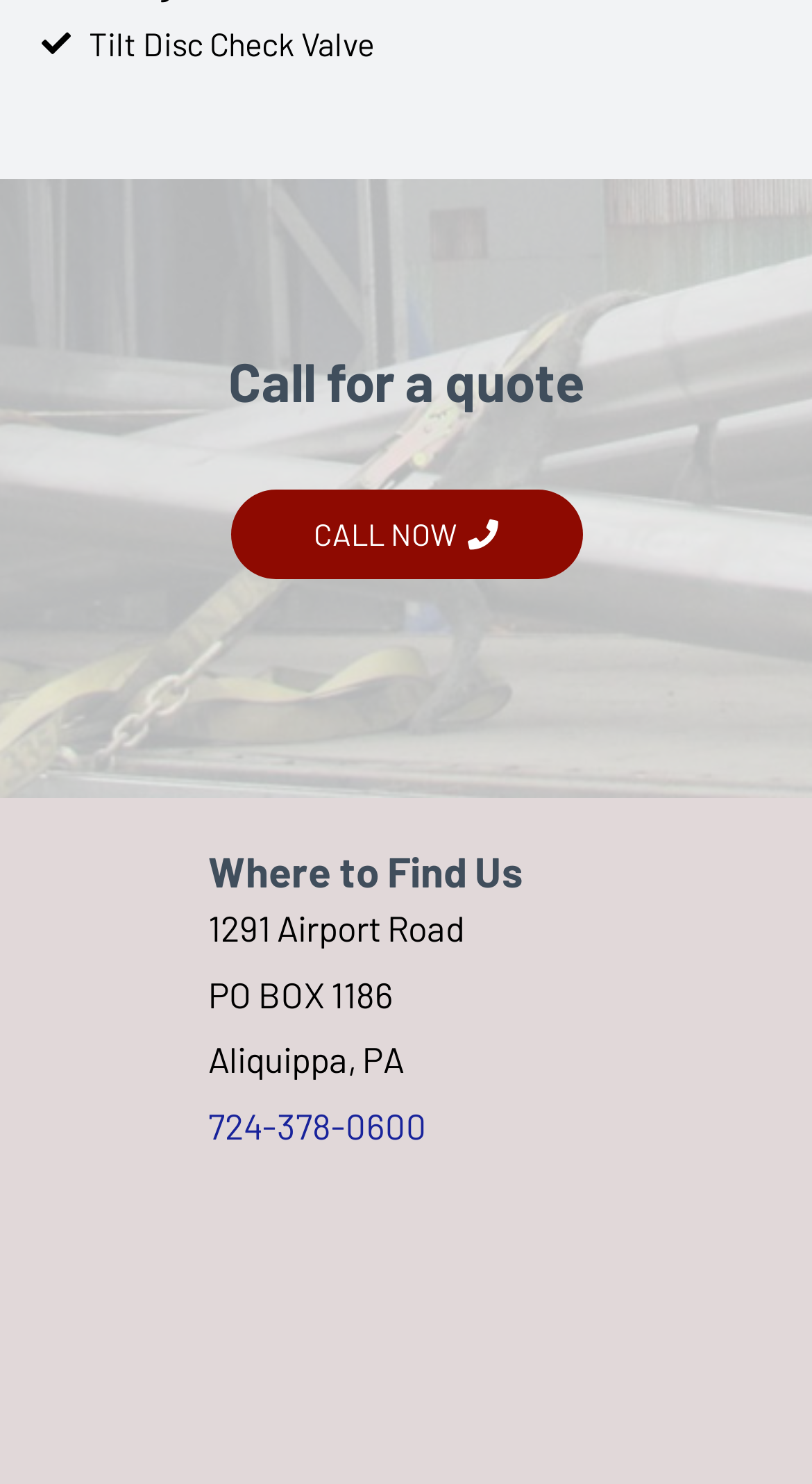What is the phone number to call for a quote?
Using the picture, provide a one-word or short phrase answer.

724-378-0600